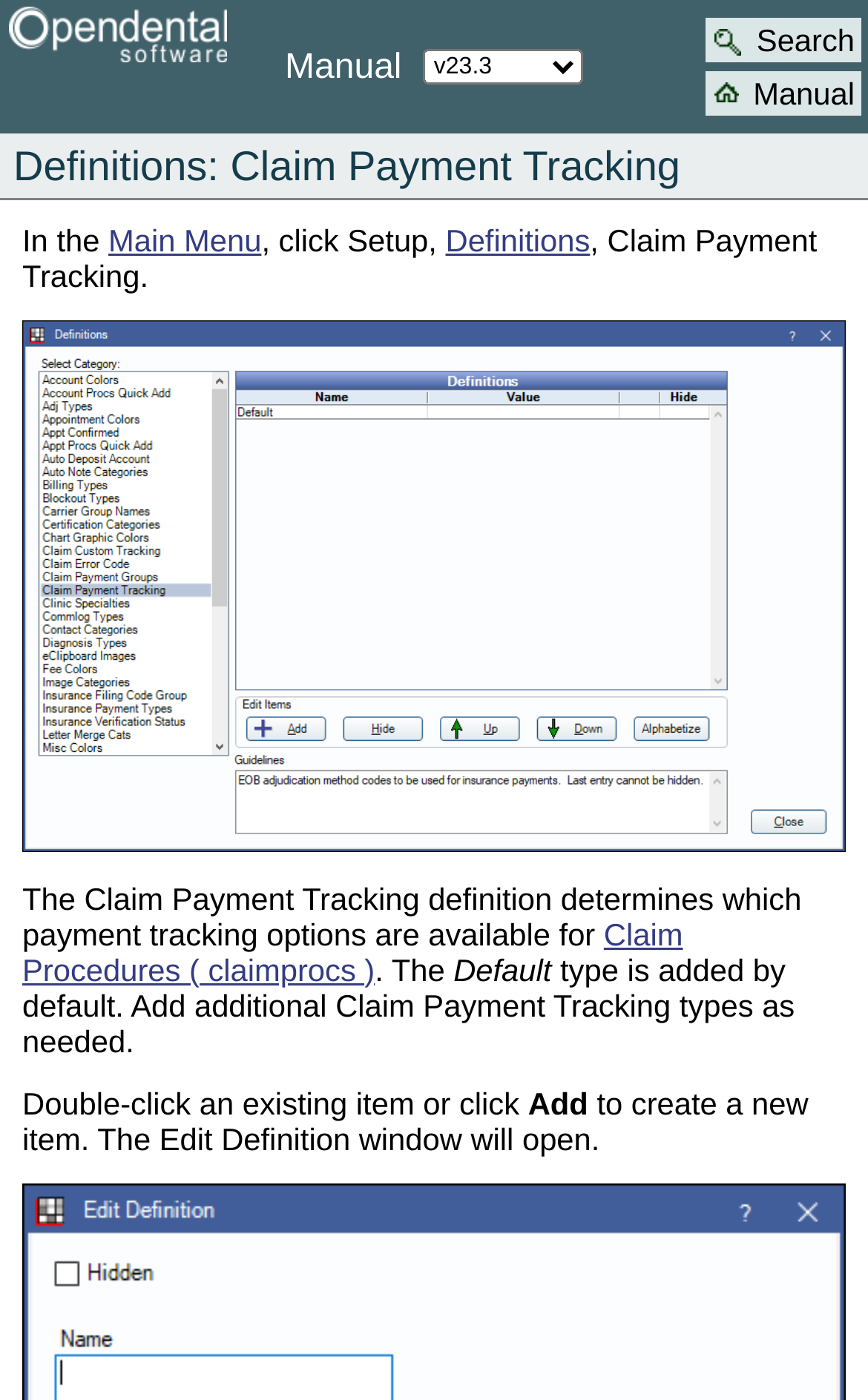Use a single word or phrase to respond to the question:
What is the relationship between Claim Payment Tracking and Claim Procedures?

Related